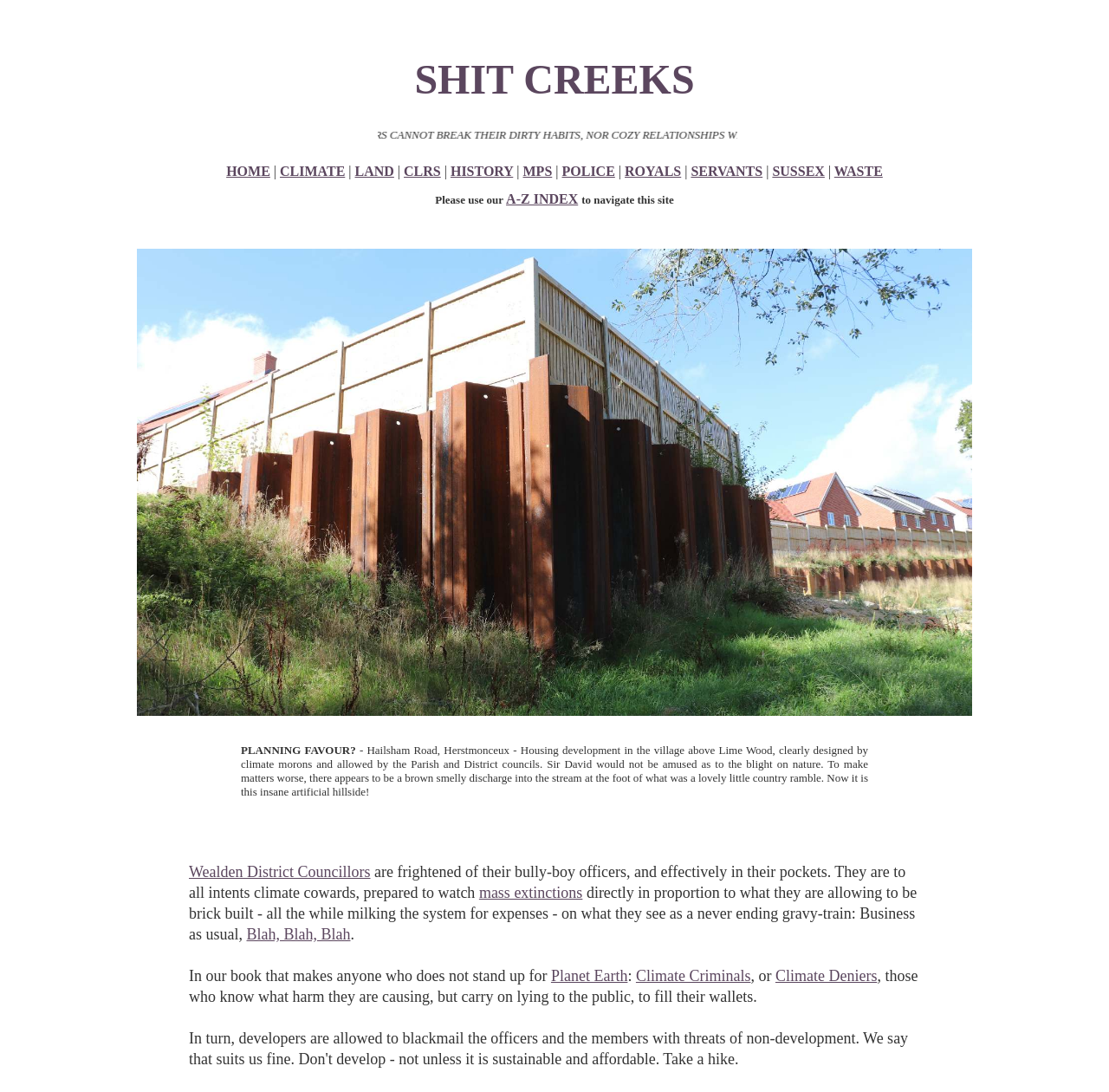What is the main topic of this webpage?
Your answer should be a single word or phrase derived from the screenshot.

UK planning permission criminals